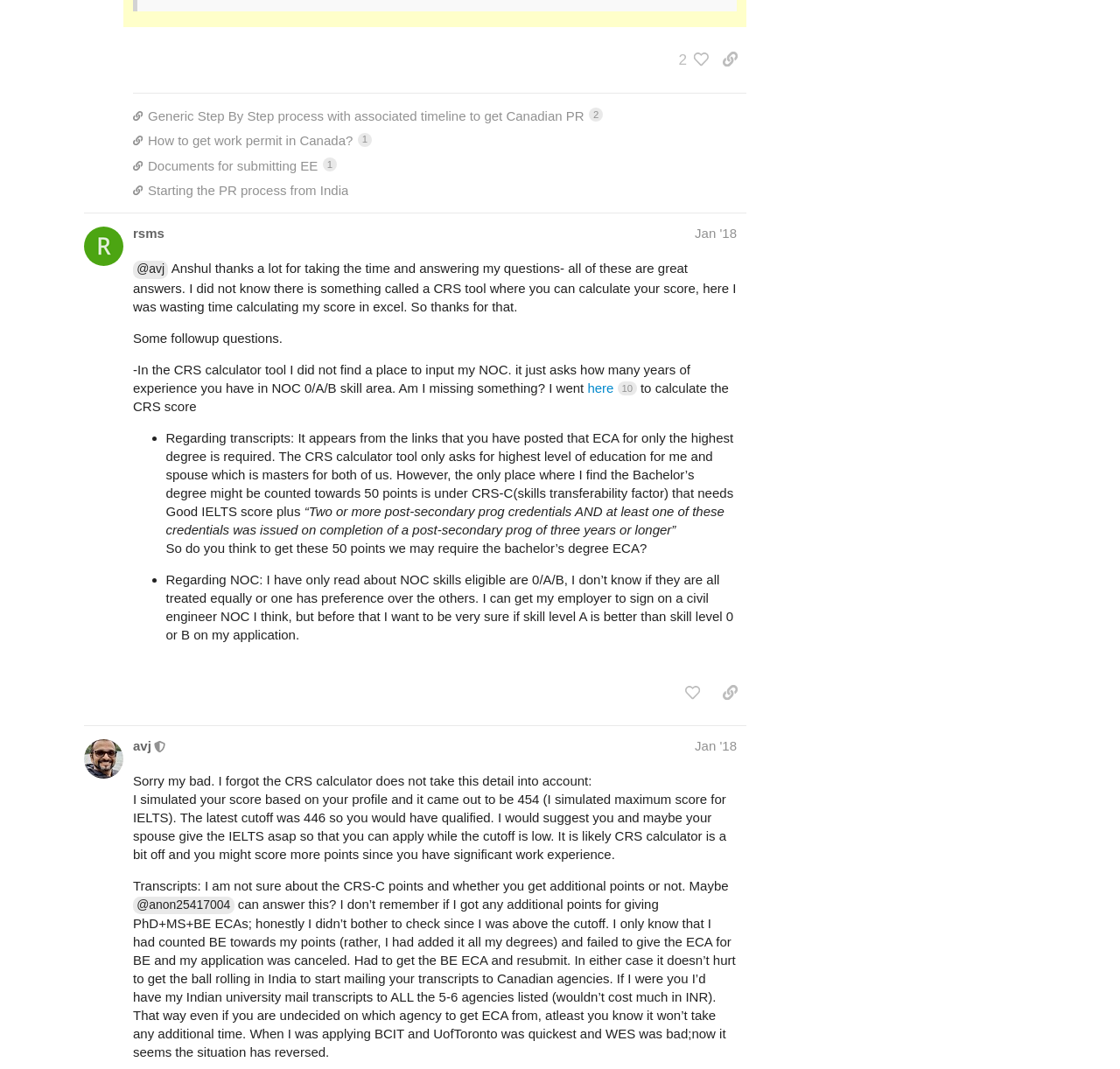Please predict the bounding box coordinates of the element's region where a click is necessary to complete the following instruction: "like post #6". The coordinates should be represented by four float numbers between 0 and 1, i.e., [left, top, right, bottom].

[0.604, 0.267, 0.633, 0.295]